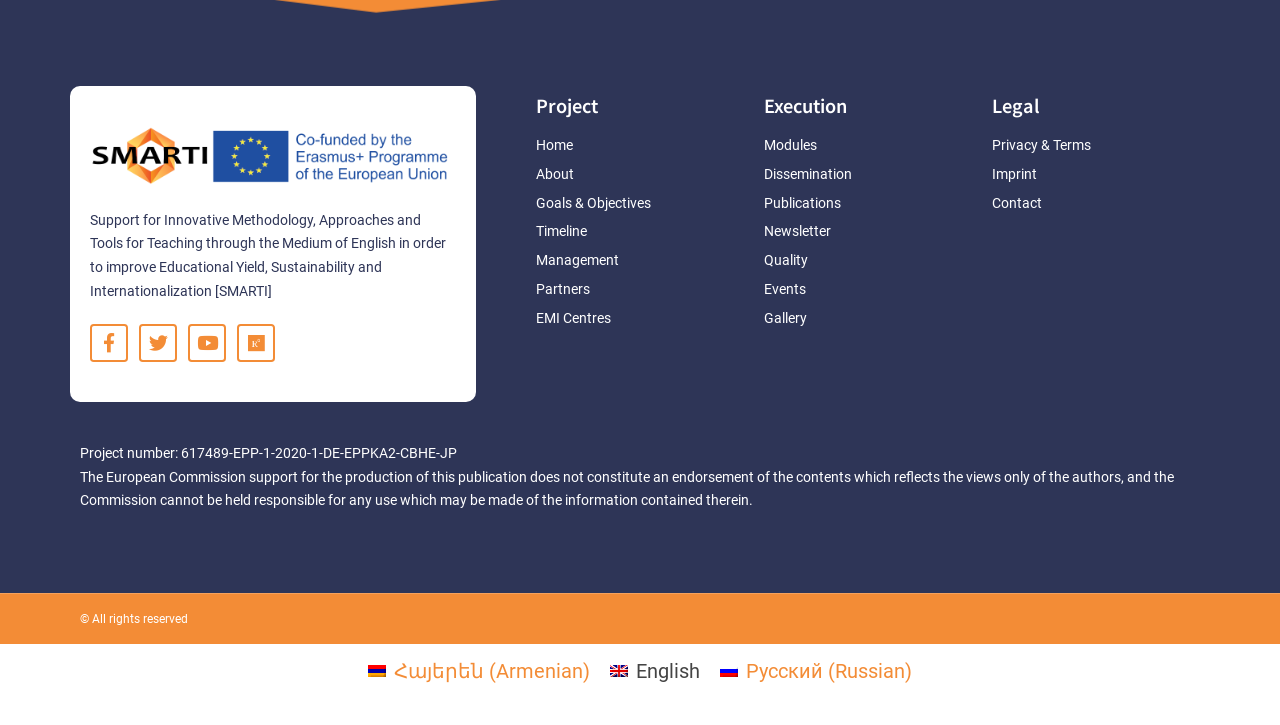How many social media links are available?
Using the image as a reference, give an elaborate response to the question.

There are four social media links available, which are Facebook, Twitter, Youtube, and Researchgate, represented by the link elements with the text 'Facebook-f ', 'Twitter ', 'Youtube ', and 'Researchgate ' respectively.